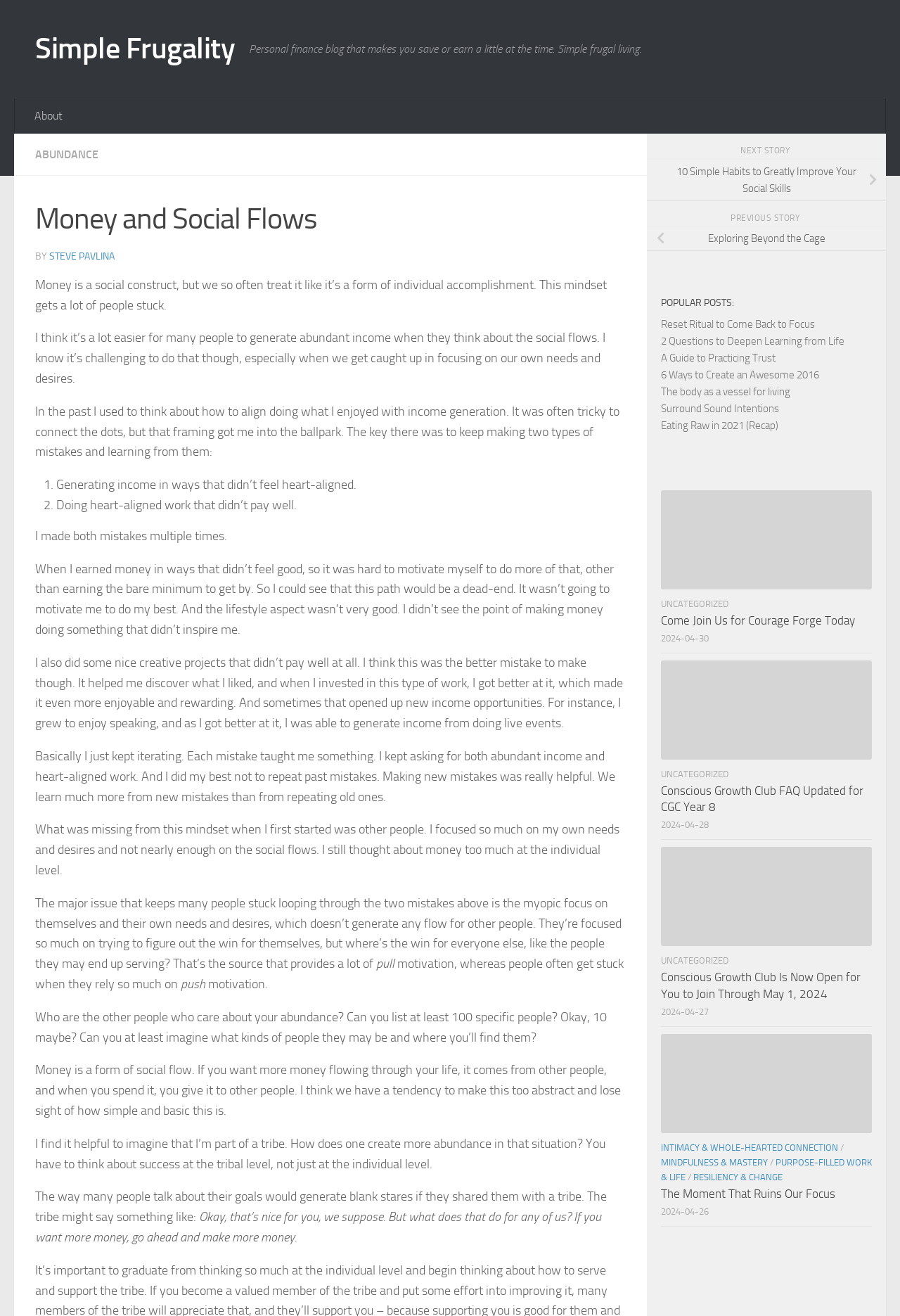Can you identify the bounding box coordinates of the clickable region needed to carry out this instruction: 'Go to the 'About' page'? The coordinates should be four float numbers within the range of 0 to 1, stated as [left, top, right, bottom].

[0.027, 0.075, 0.08, 0.102]